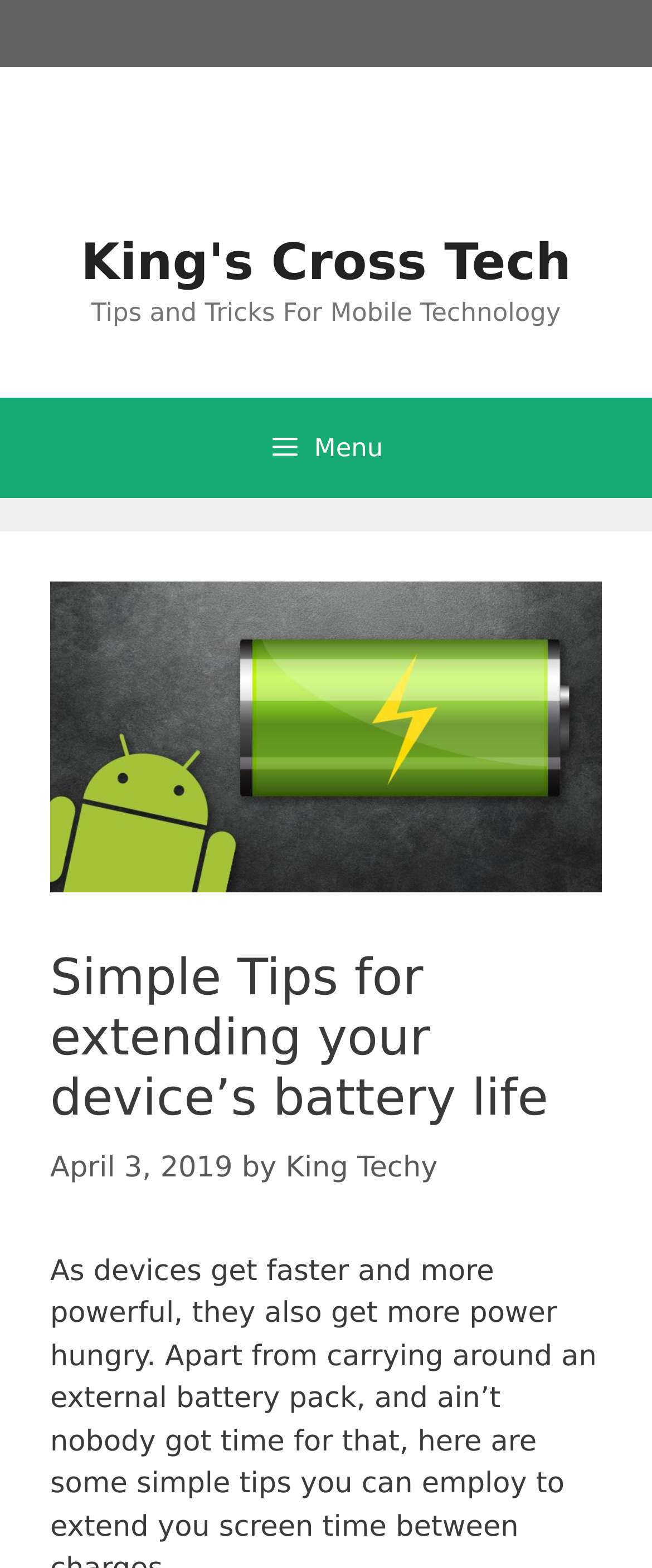When was the article published?
Provide a thorough and detailed answer to the question.

I found the publication date by looking at the time element which contains the text 'April 3, 2019'.